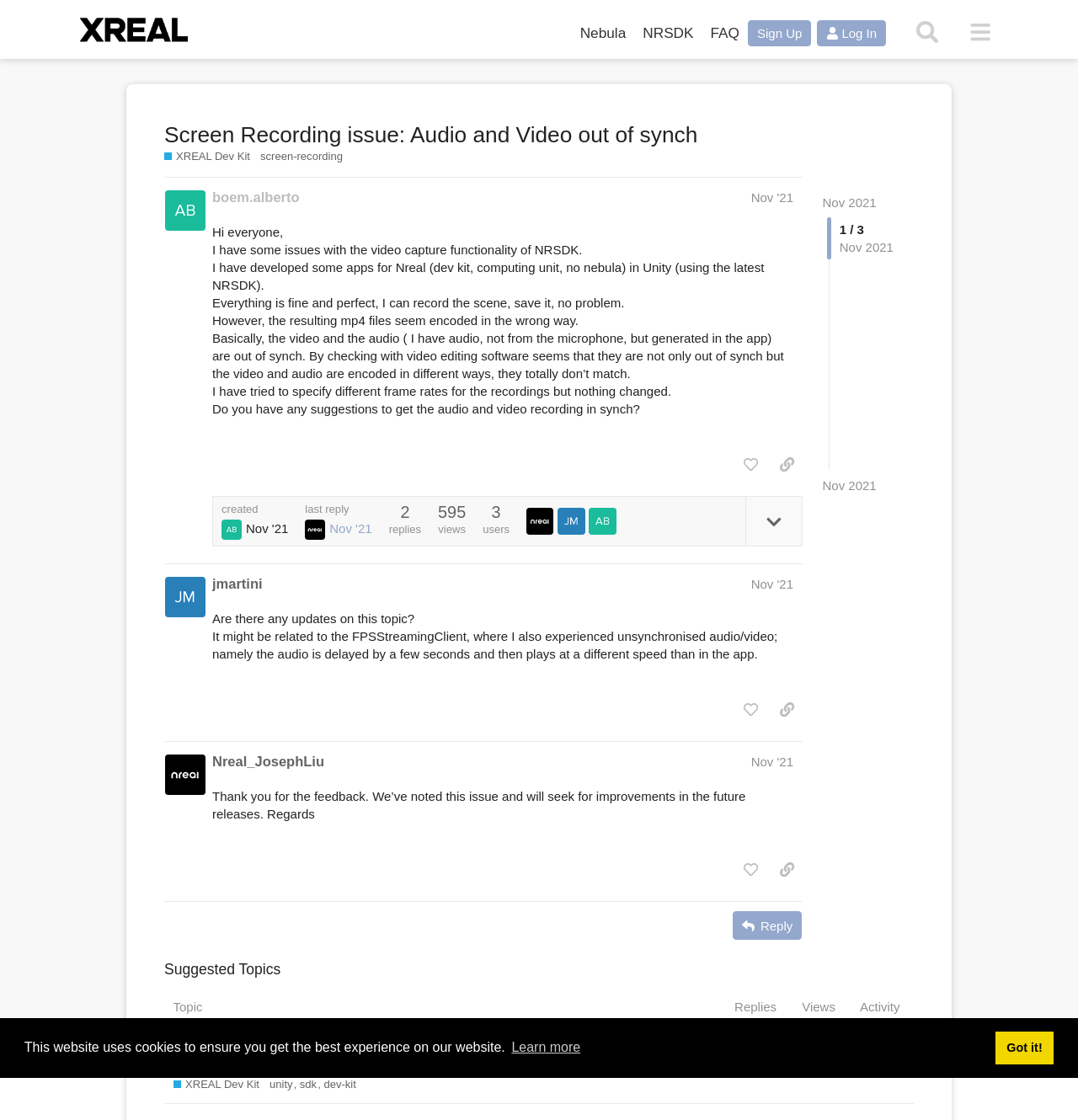Find the bounding box coordinates of the UI element according to this description: "Reply".

[0.68, 0.814, 0.744, 0.839]